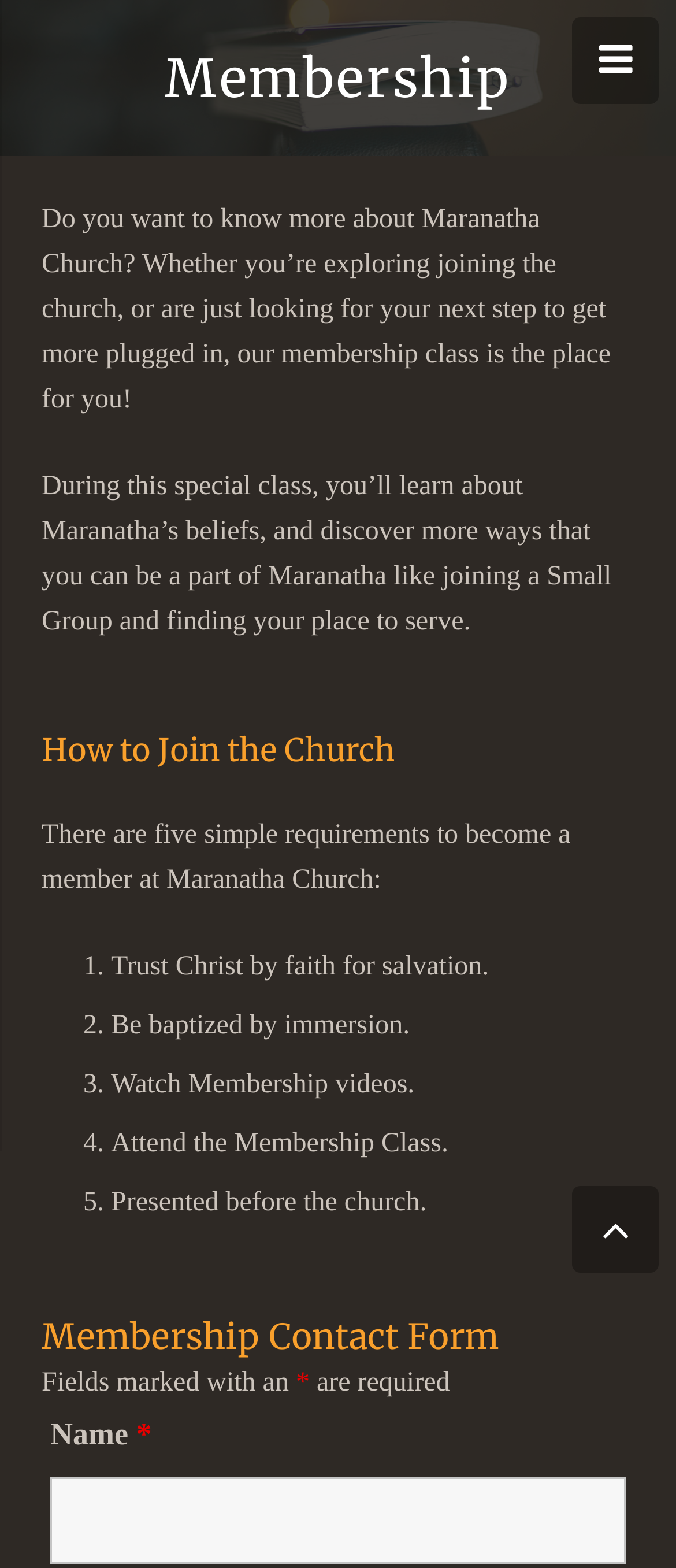Provide the bounding box coordinates for the UI element that is described as: "Menu".

[0.846, 0.011, 0.974, 0.066]